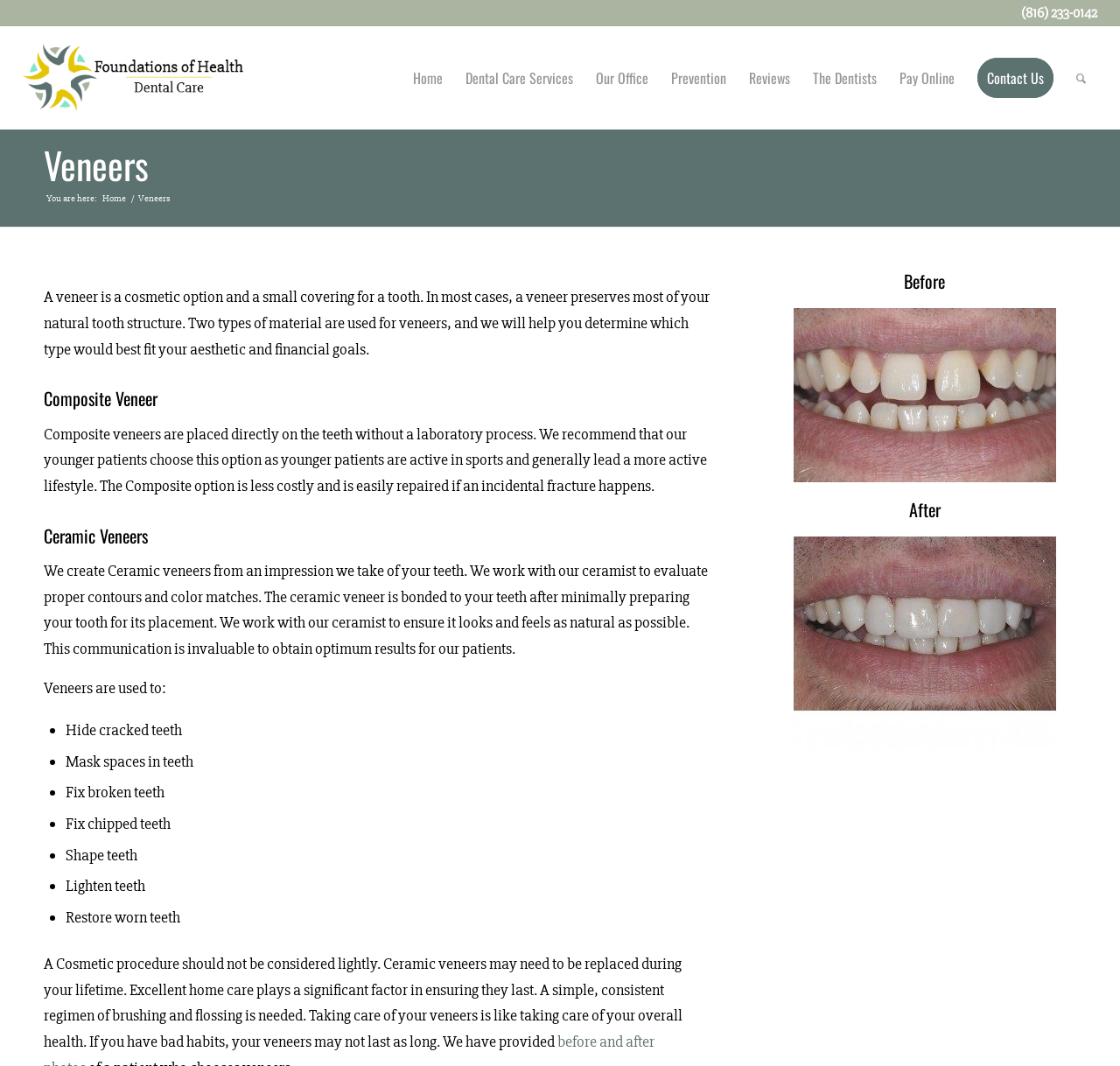Please determine the bounding box coordinates of the element's region to click for the following instruction: "View Before veneers are placed image".

[0.709, 0.281, 0.943, 0.461]